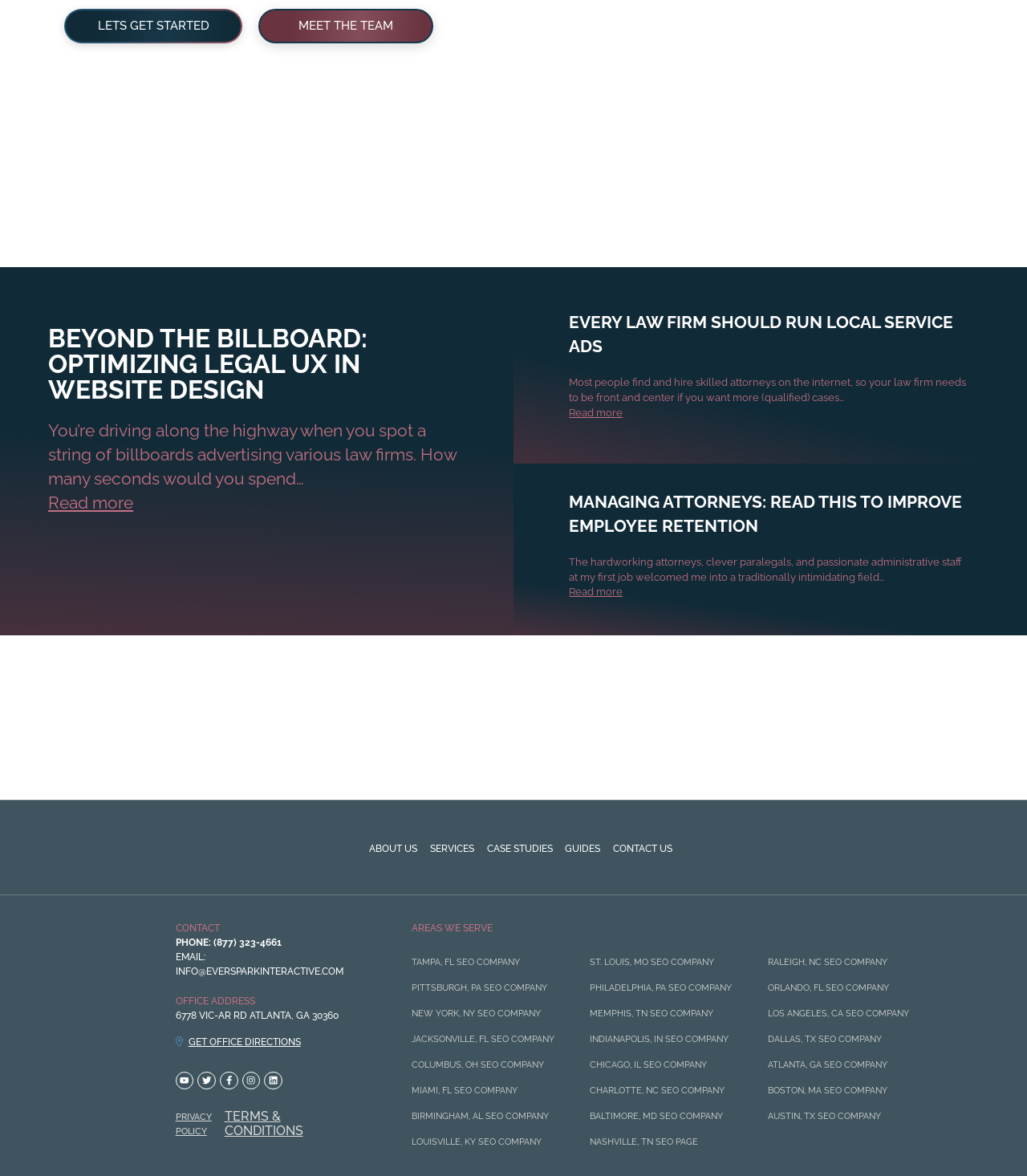Find the bounding box coordinates for the element described here: "Get Office Directions".

[0.183, 0.881, 0.293, 0.891]